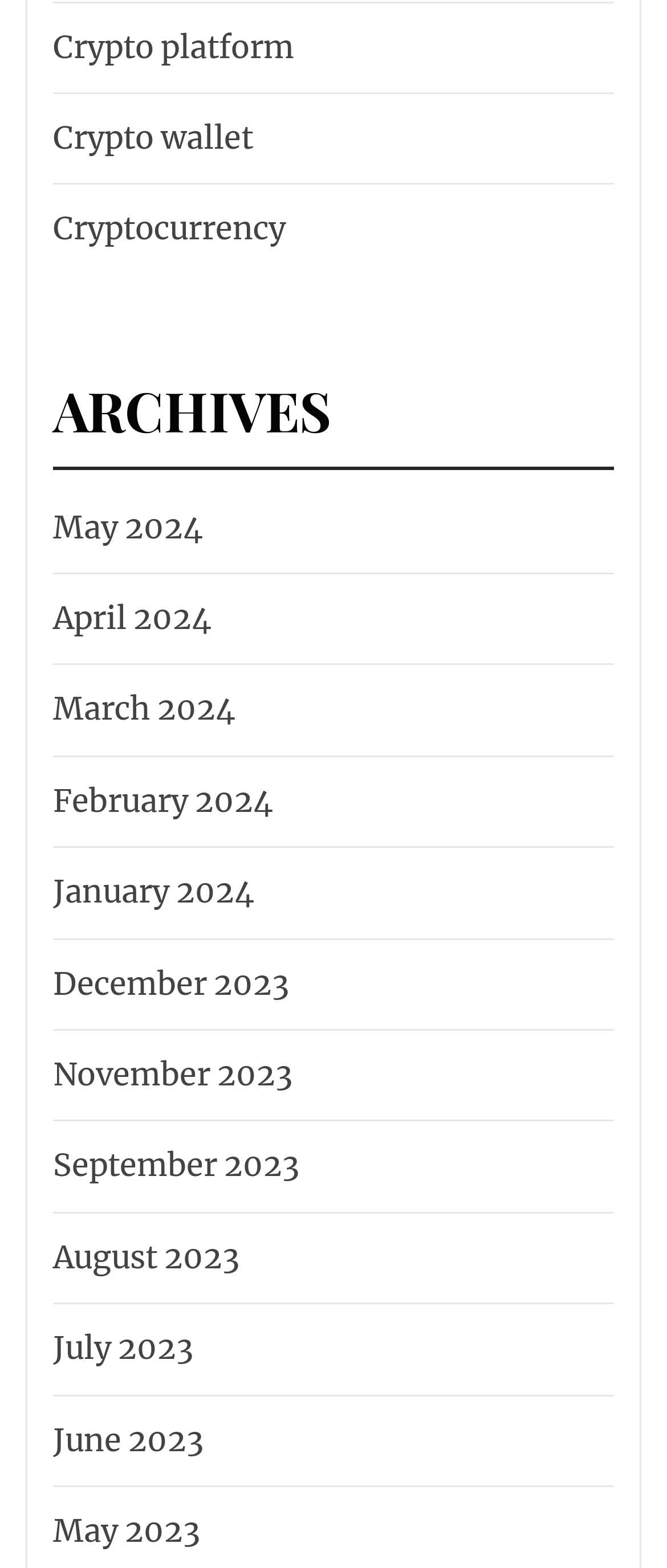Pinpoint the bounding box coordinates of the element you need to click to execute the following instruction: "Click on Crypto platform". The bounding box should be represented by four float numbers between 0 and 1, in the format [left, top, right, bottom].

[0.067, 0.013, 0.441, 0.048]